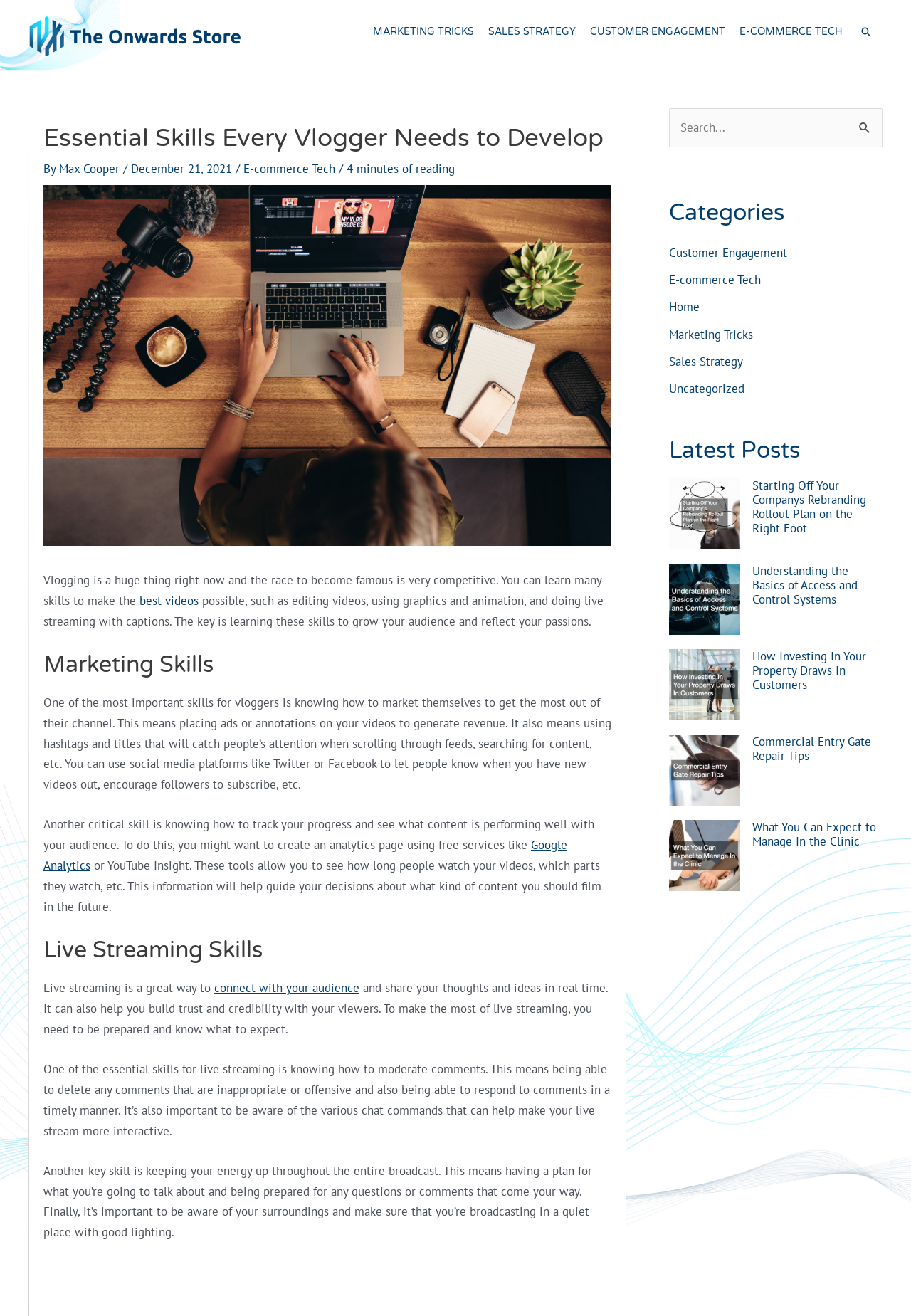Provide the bounding box coordinates of the HTML element described by the text: "Home". The coordinates should be in the format [left, top, right, bottom] with values between 0 and 1.

[0.734, 0.227, 0.768, 0.239]